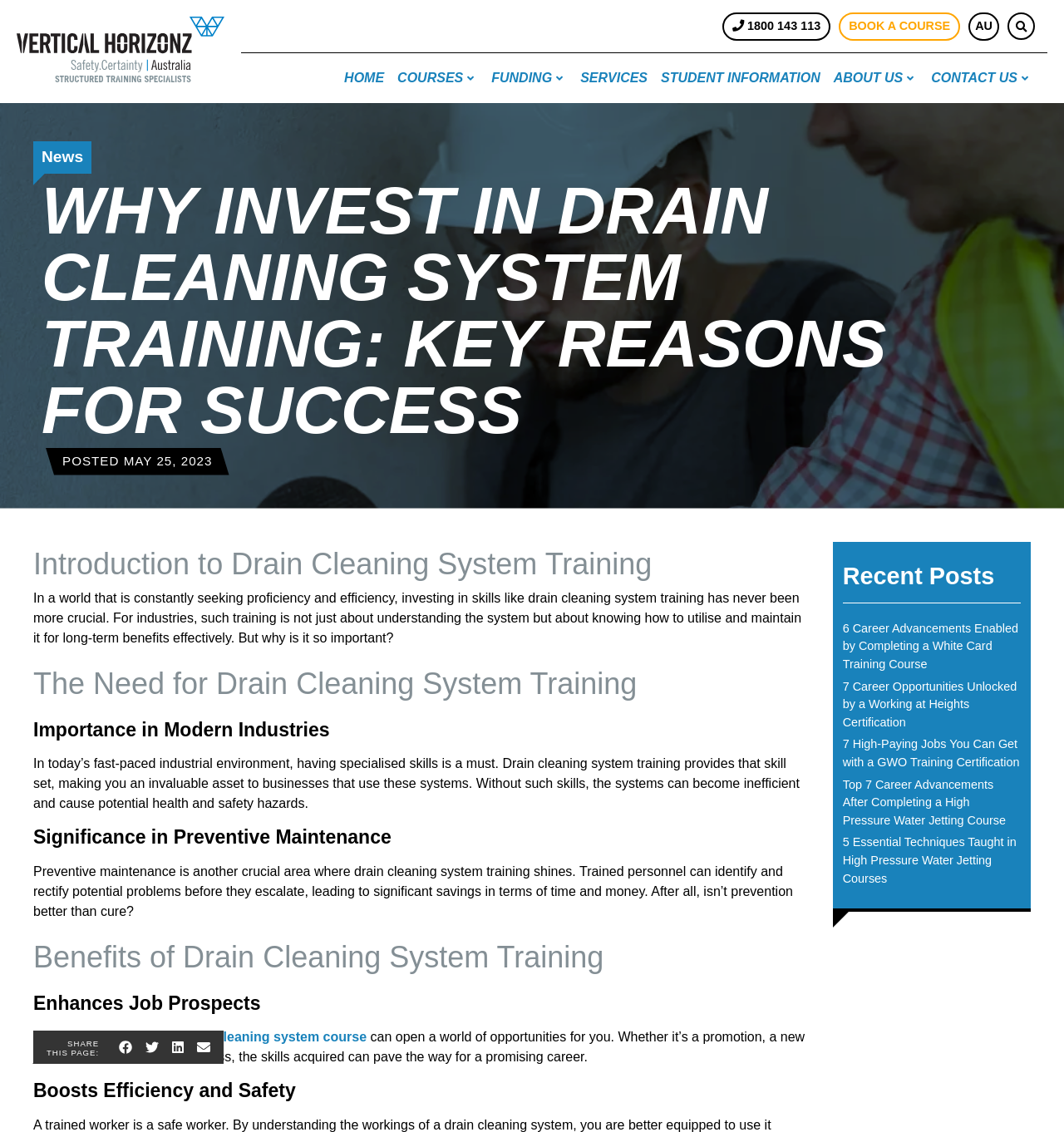Pinpoint the bounding box coordinates of the clickable element needed to complete the instruction: "Share this page on Facebook". The coordinates should be provided as four float numbers between 0 and 1: [left, top, right, bottom].

[0.112, 0.918, 0.124, 0.936]